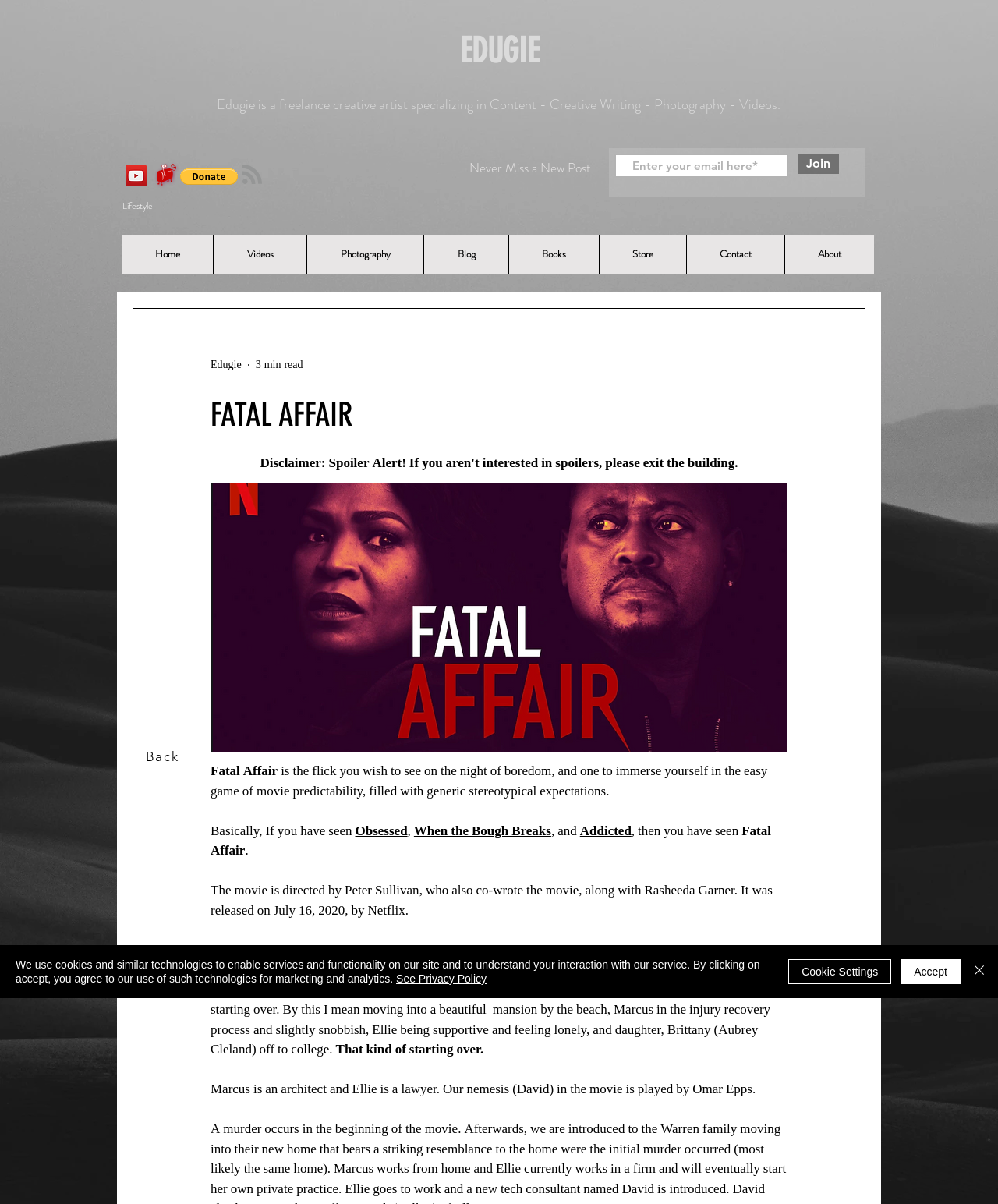Please identify the bounding box coordinates of the clickable element to fulfill the following instruction: "Enter your email here". The coordinates should be four float numbers between 0 and 1, i.e., [left, top, right, bottom].

[0.616, 0.128, 0.79, 0.148]